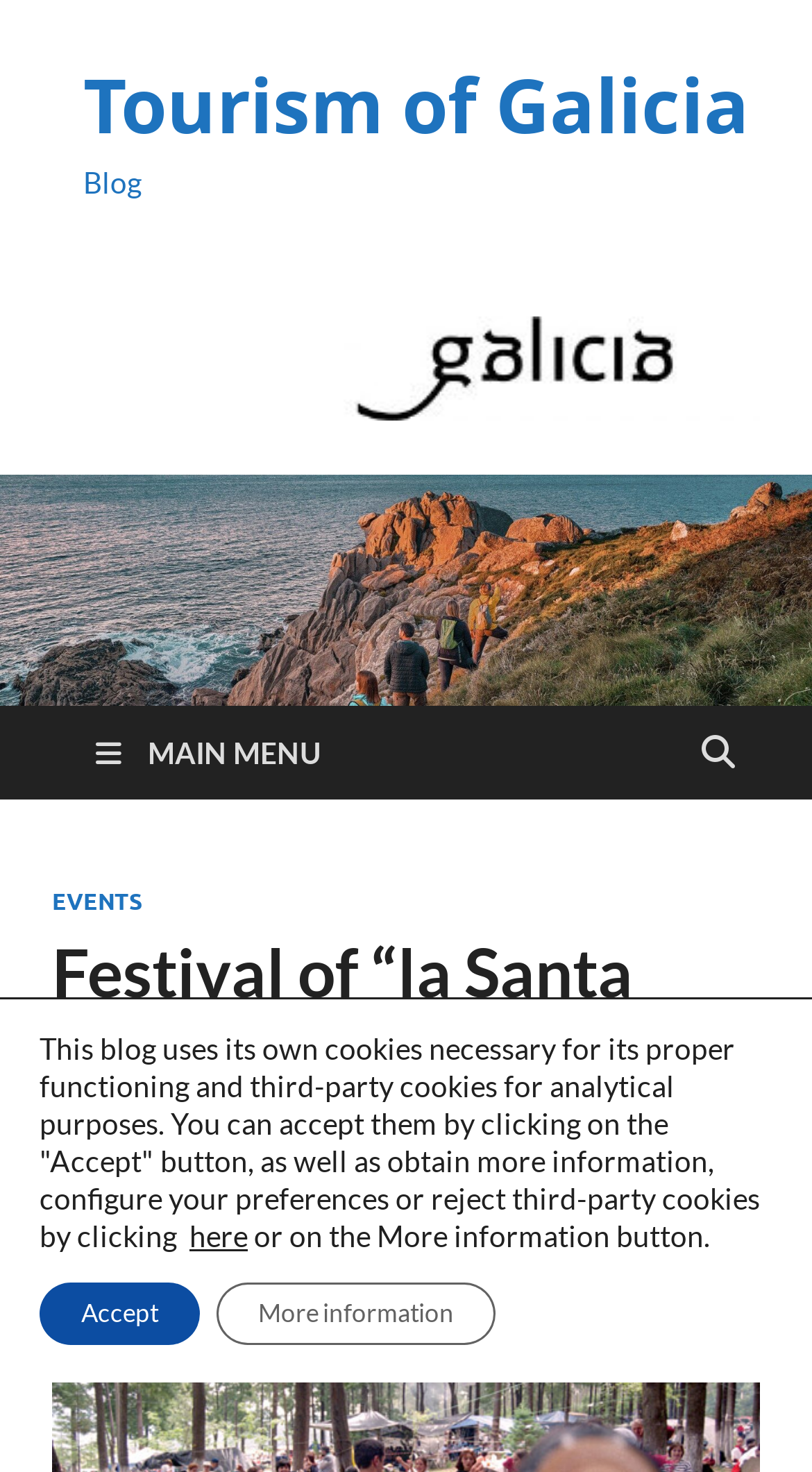How many buttons are in the GDPR Cookie Banner?
Refer to the image and provide a concise answer in one word or phrase.

2